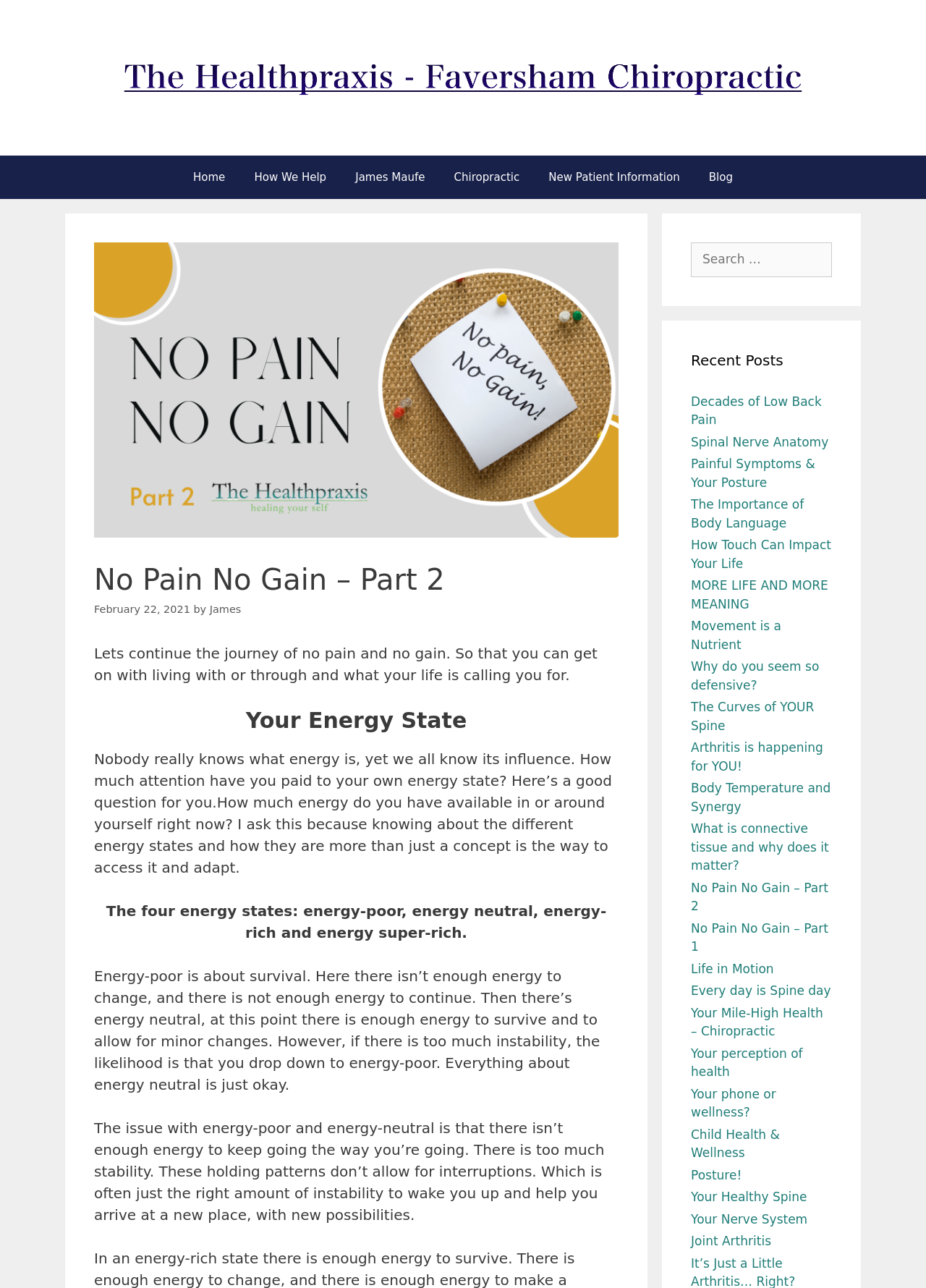Can you show the bounding box coordinates of the region to click on to complete the task described in the instruction: "Click on Windows App Development"?

None